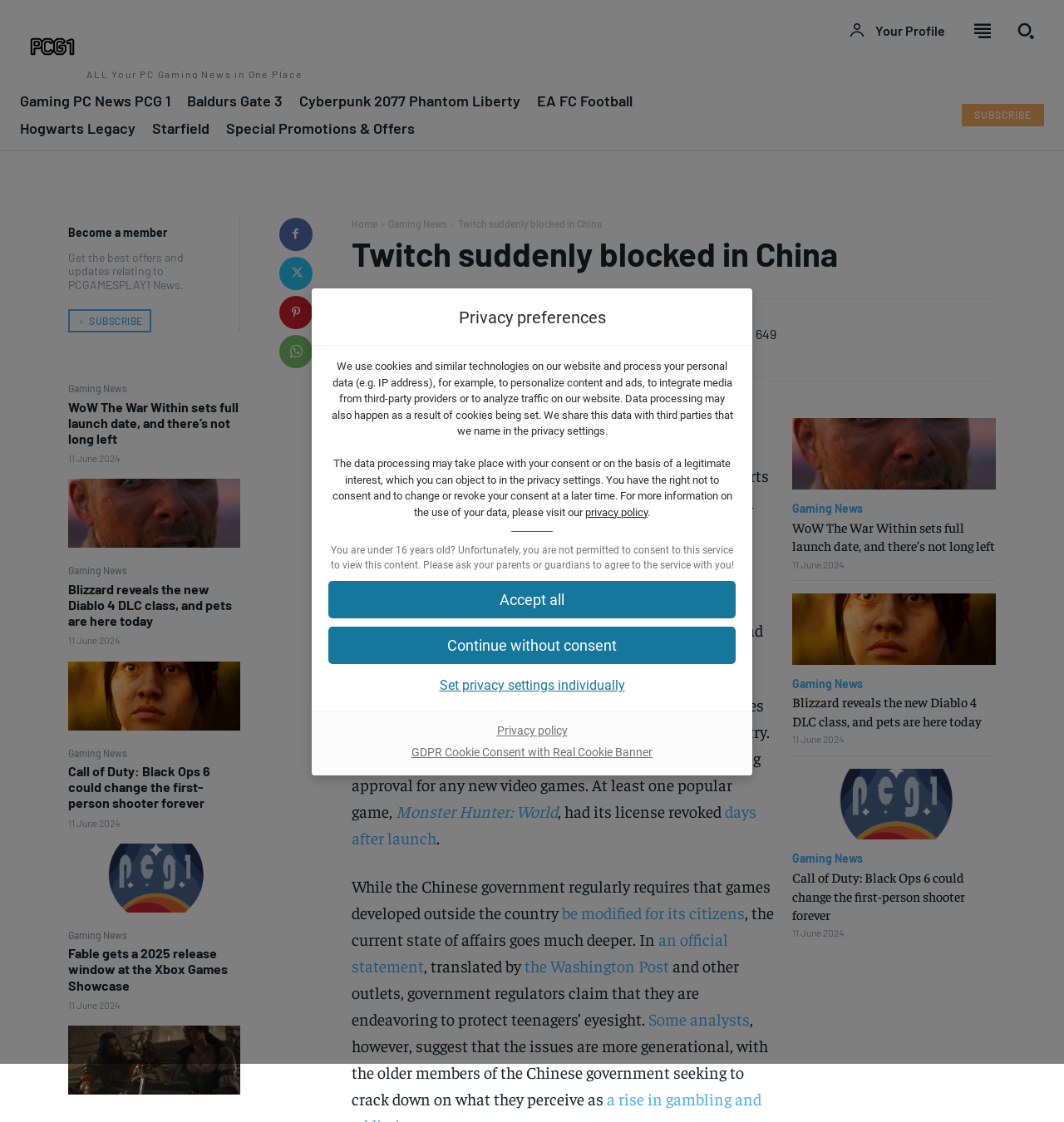Give a one-word or one-phrase response to the question: 
What is the name of the policy that governs data processing?

Privacy policy